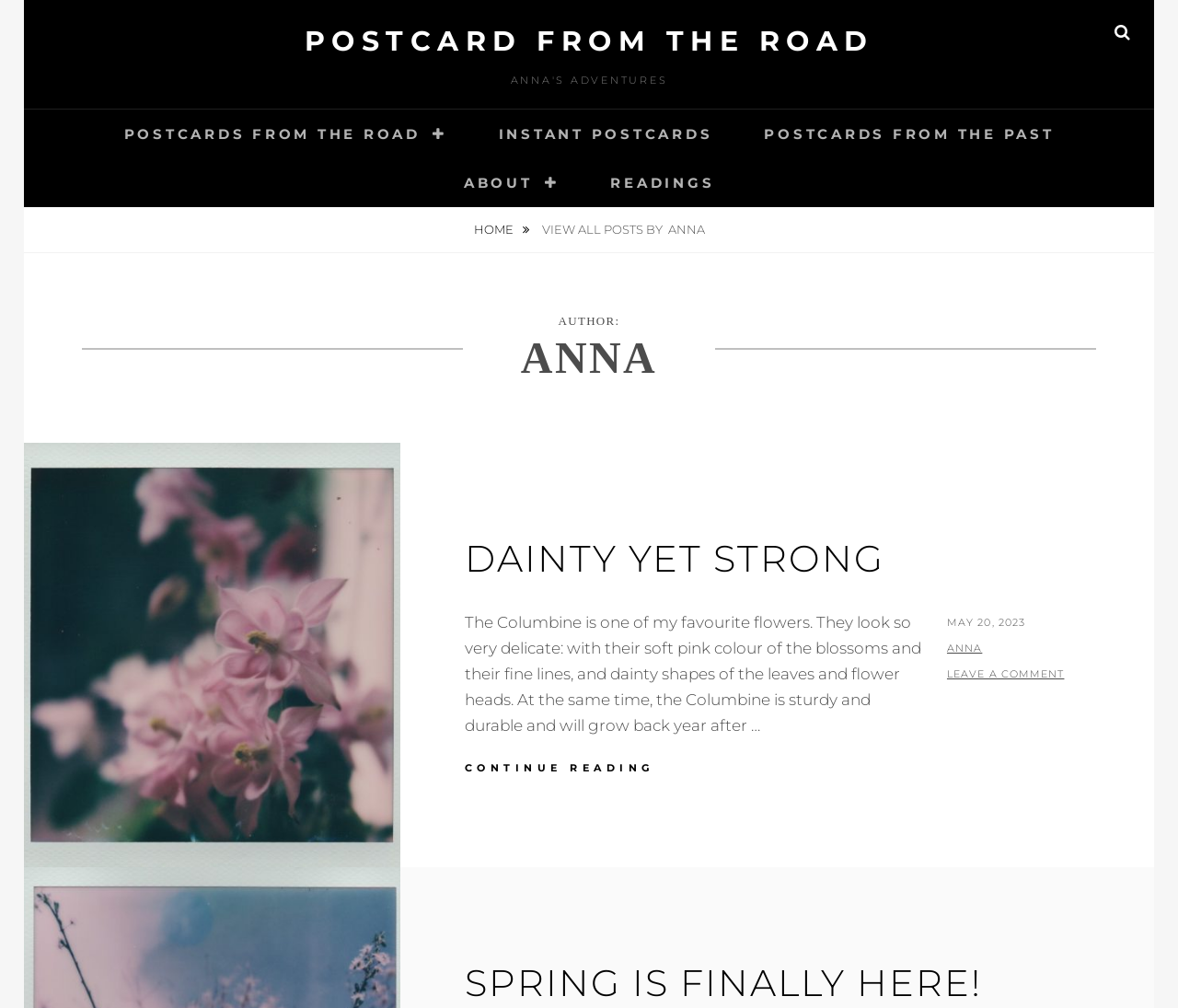Pinpoint the bounding box coordinates of the clickable area necessary to execute the following instruction: "go to postcards from the road". The coordinates should be given as four float numbers between 0 and 1, namely [left, top, right, bottom].

[0.083, 0.109, 0.401, 0.157]